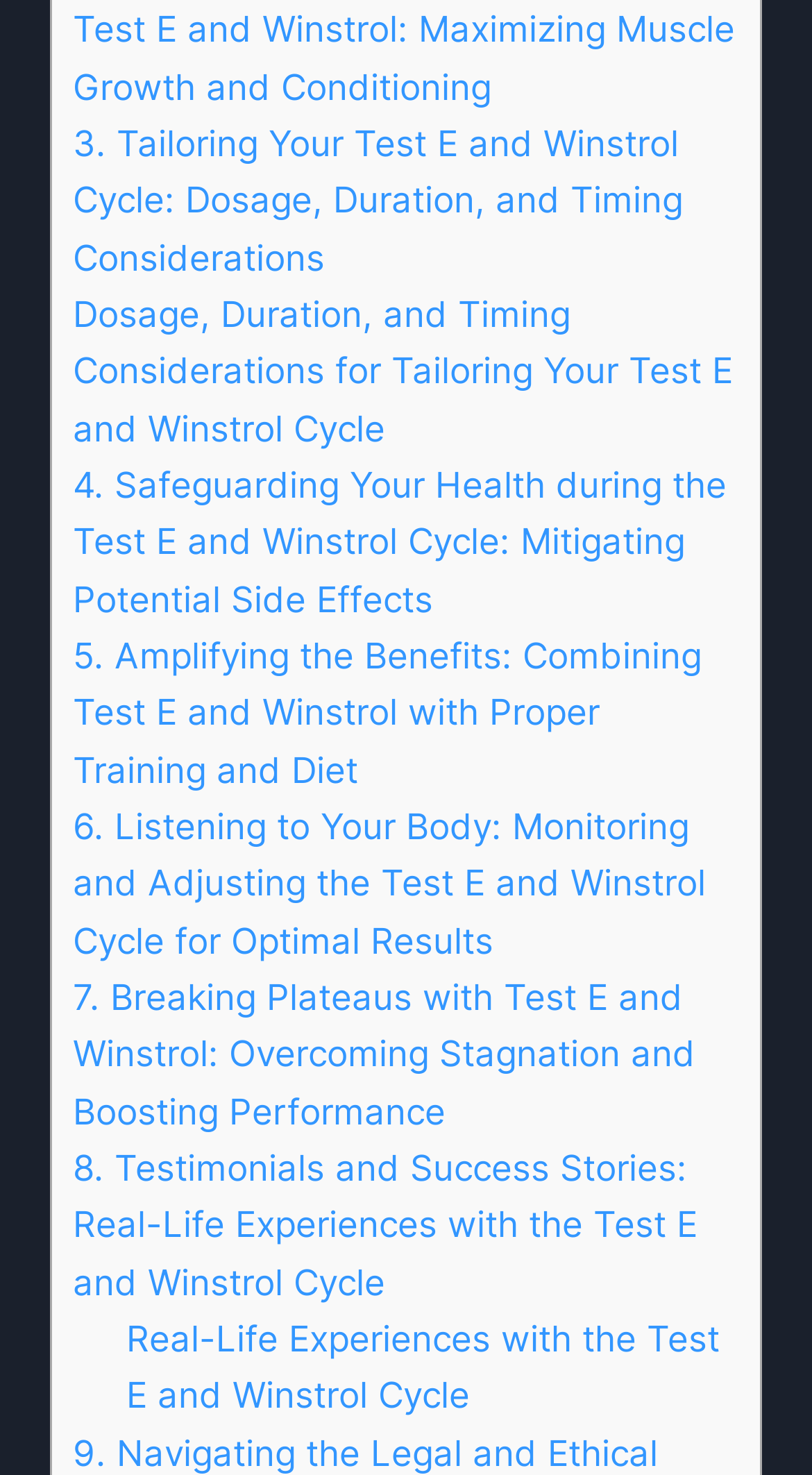Provide a short answer using a single word or phrase for the following question: 
How many links are provided on the webpage?

8